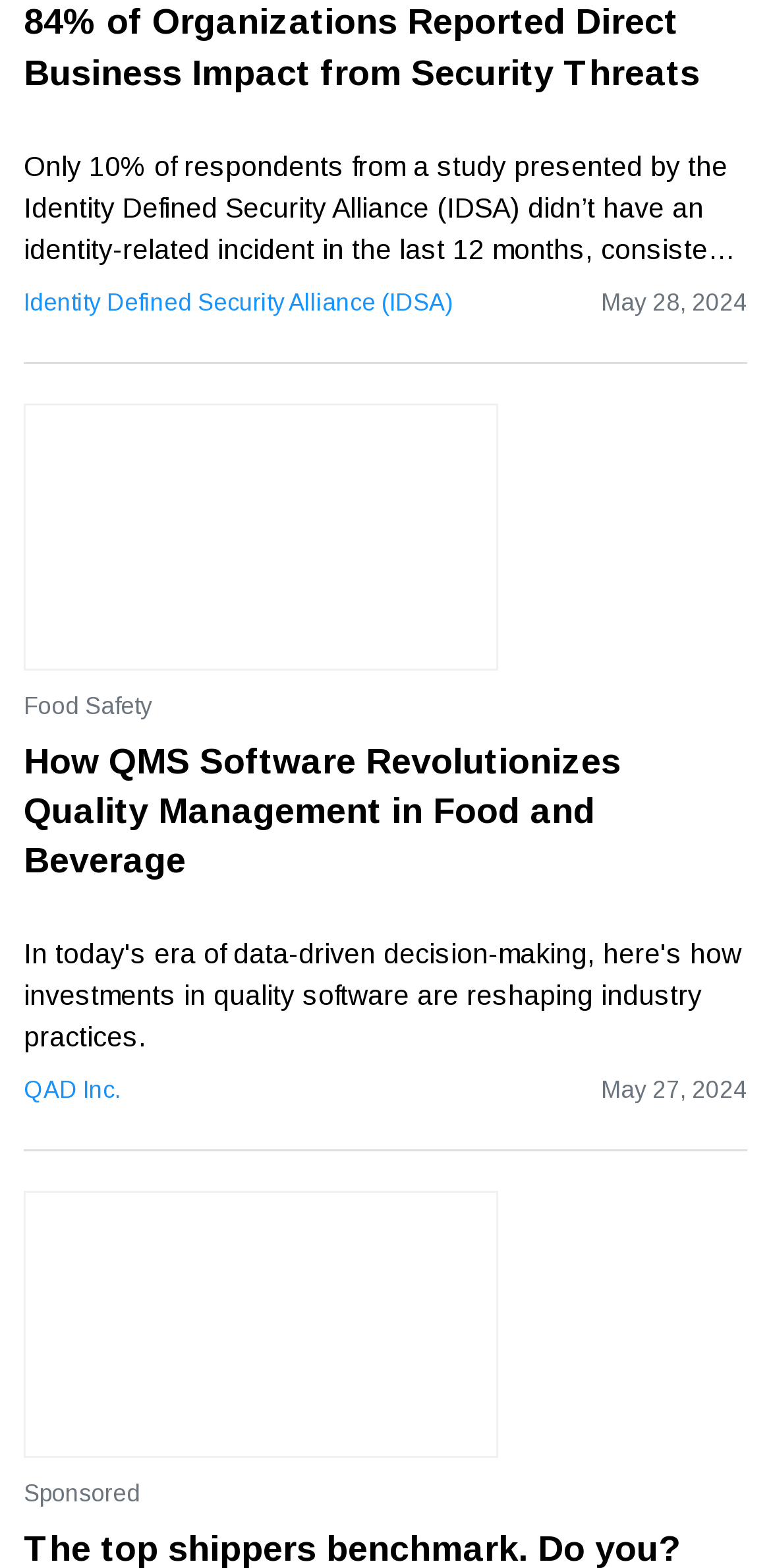What is the organization mentioned in the first sentence of the article?
Give a thorough and detailed response to the question.

I found the organization by reading the first sentence of the article, which mentions a study presented by the Identity Defined Security Alliance (IDSA), and saw that it is linked to the text 'Identity Defined Security Alliance (IDSA)'.